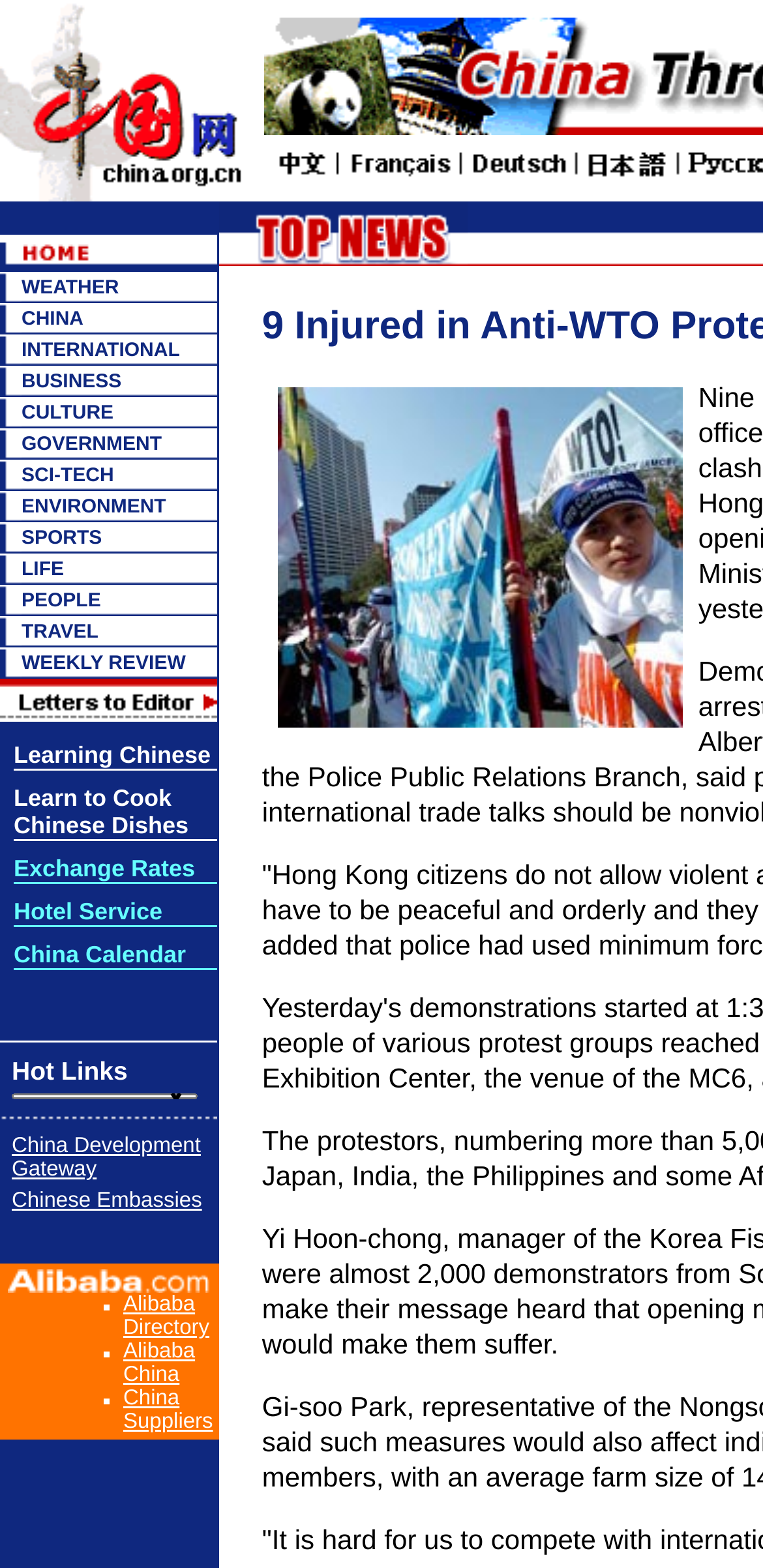Determine the bounding box coordinates of the element's region needed to click to follow the instruction: "Click the WEATHER link". Provide these coordinates as four float numbers between 0 and 1, formatted as [left, top, right, bottom].

[0.028, 0.177, 0.156, 0.19]